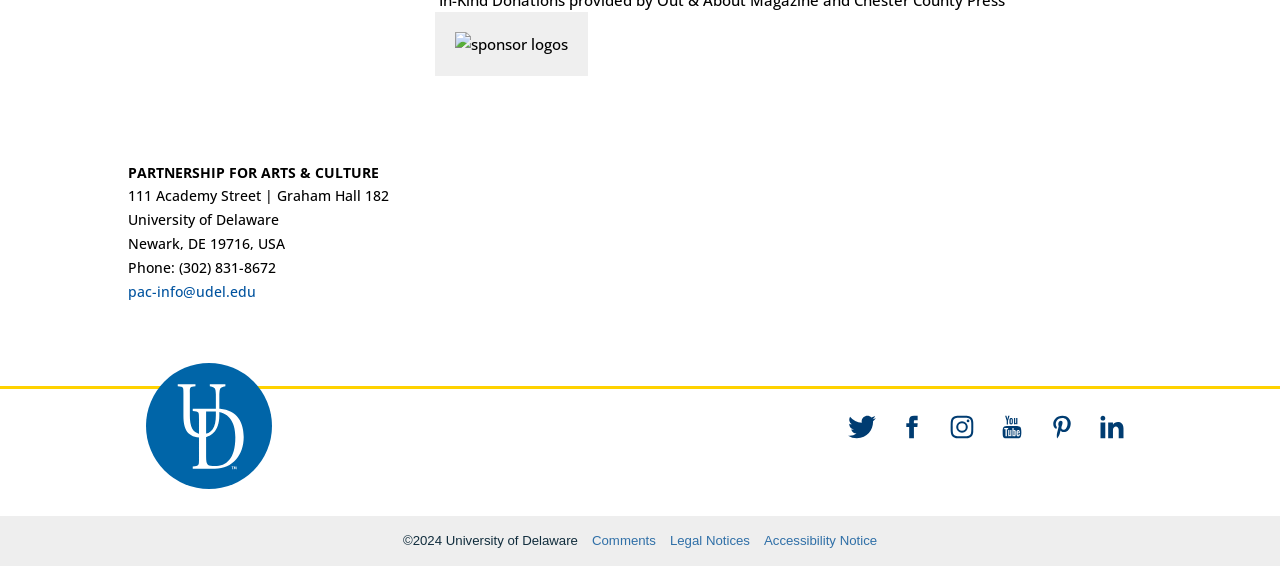Find the bounding box coordinates for the HTML element described in this sentence: "pac-info@udel.edu". Provide the coordinates as four float numbers between 0 and 1, in the format [left, top, right, bottom].

[0.1, 0.497, 0.2, 0.531]